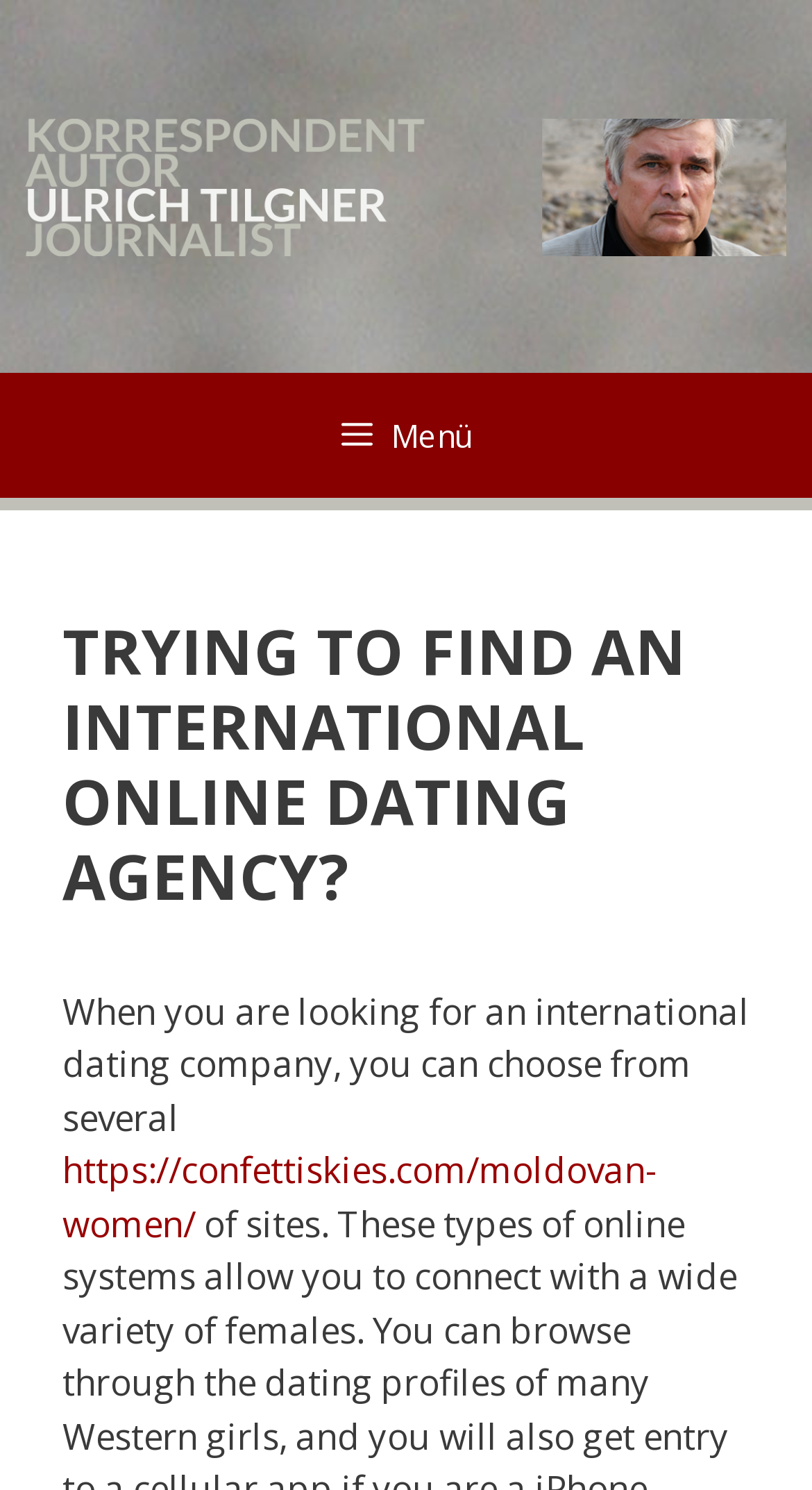Locate the bounding box for the described UI element: "https://confettiskies.com/moldovan-women/". Ensure the coordinates are four float numbers between 0 and 1, formatted as [left, top, right, bottom].

[0.077, 0.769, 0.81, 0.837]